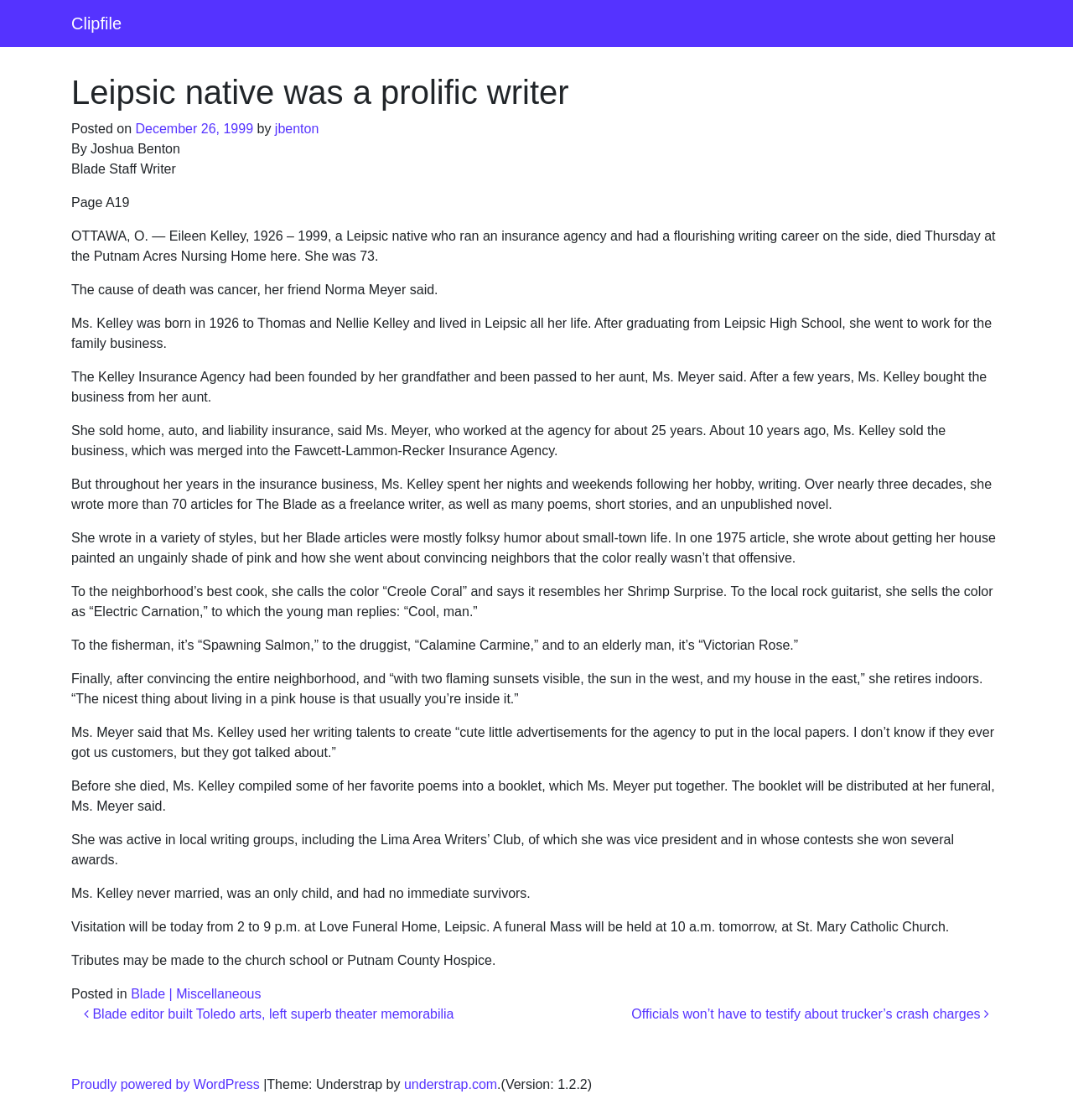What was Eileen Kelley's occupation?
Based on the visual details in the image, please answer the question thoroughly.

According to the article, Eileen Kelley ran an insurance agency and had a flourishing writing career on the side. She sold home, auto, and liability insurance, and later sold the business.